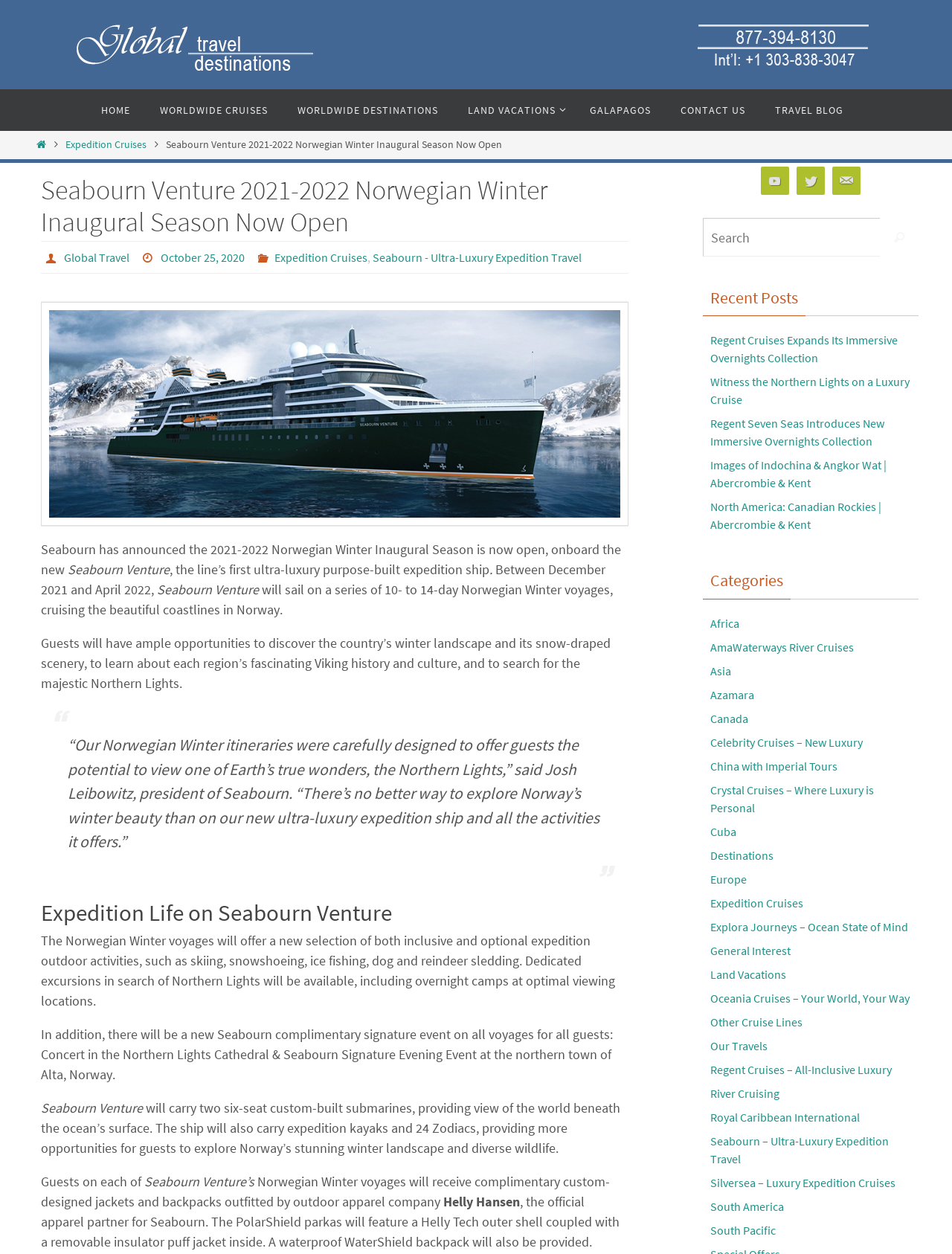Answer the question with a single word or phrase: 
How many Zodiacs will the ship carry?

24